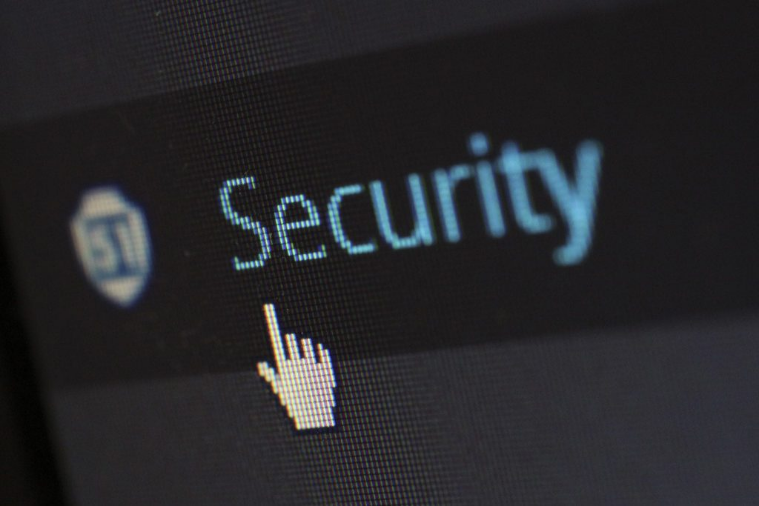Refer to the image and provide an in-depth answer to the question: 
What does the blue shield icon represent?

The presence of a blue shield icon in proximity to the word 'Security' reinforces the theme of protection and trust, emphasizing the importance of cybersecurity and digital safety.